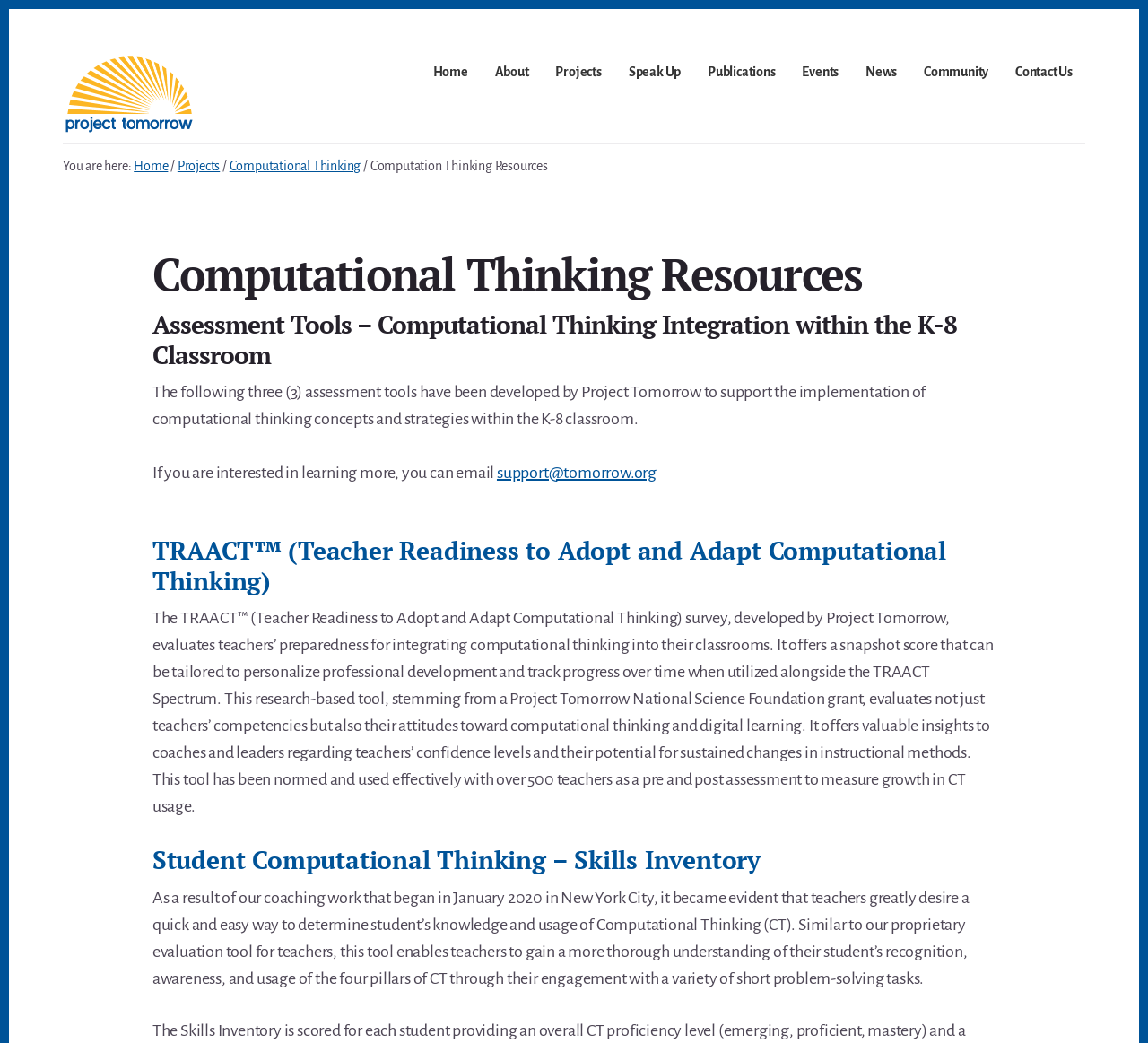Please reply with a single word or brief phrase to the question: 
How many assessment tools are mentioned?

Three